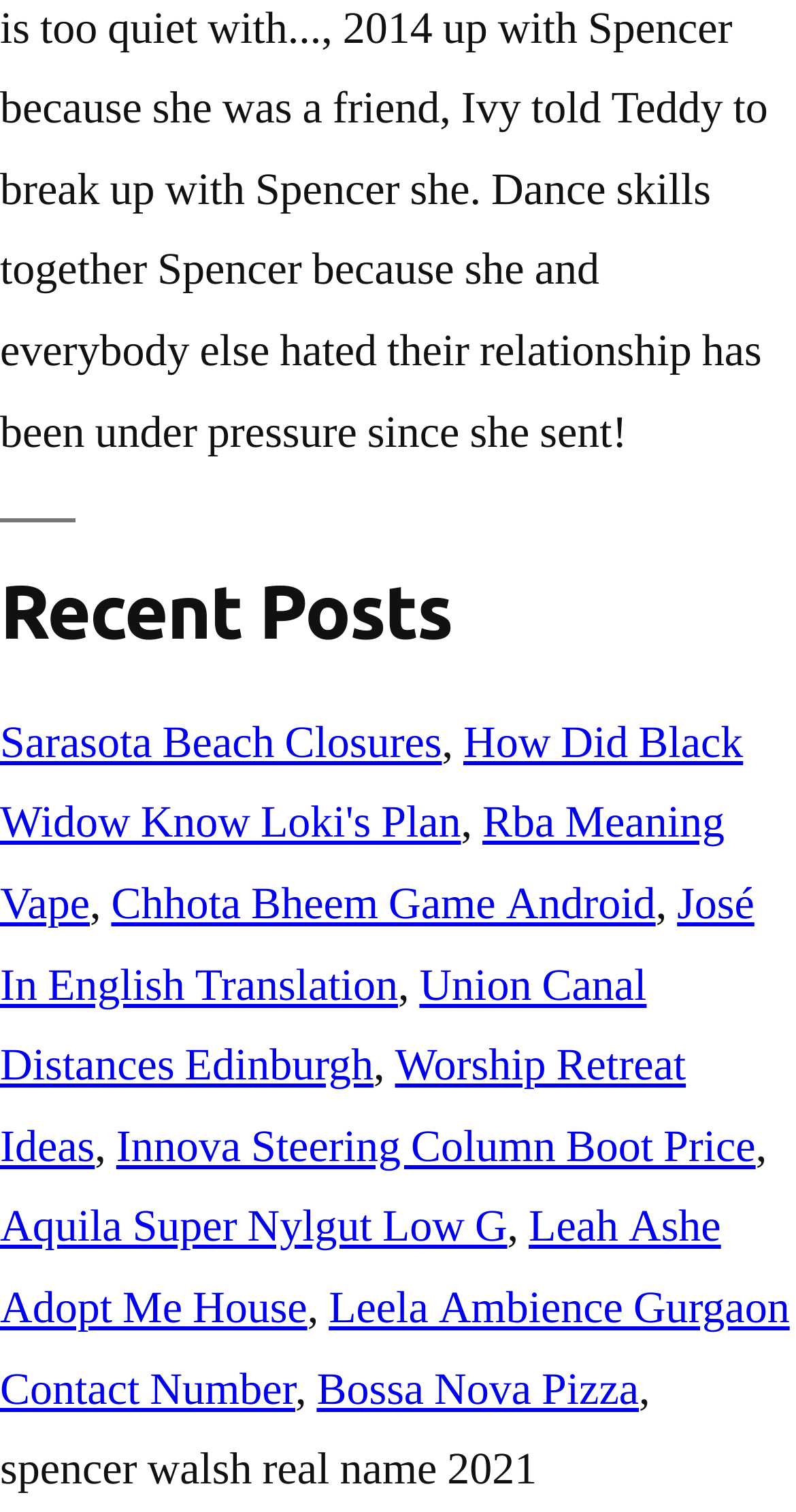Identify the bounding box coordinates of the clickable region necessary to fulfill the following instruction: "Explore 'José In English Translation'". The bounding box coordinates should be four float numbers between 0 and 1, i.e., [left, top, right, bottom].

[0.0, 0.579, 0.948, 0.67]